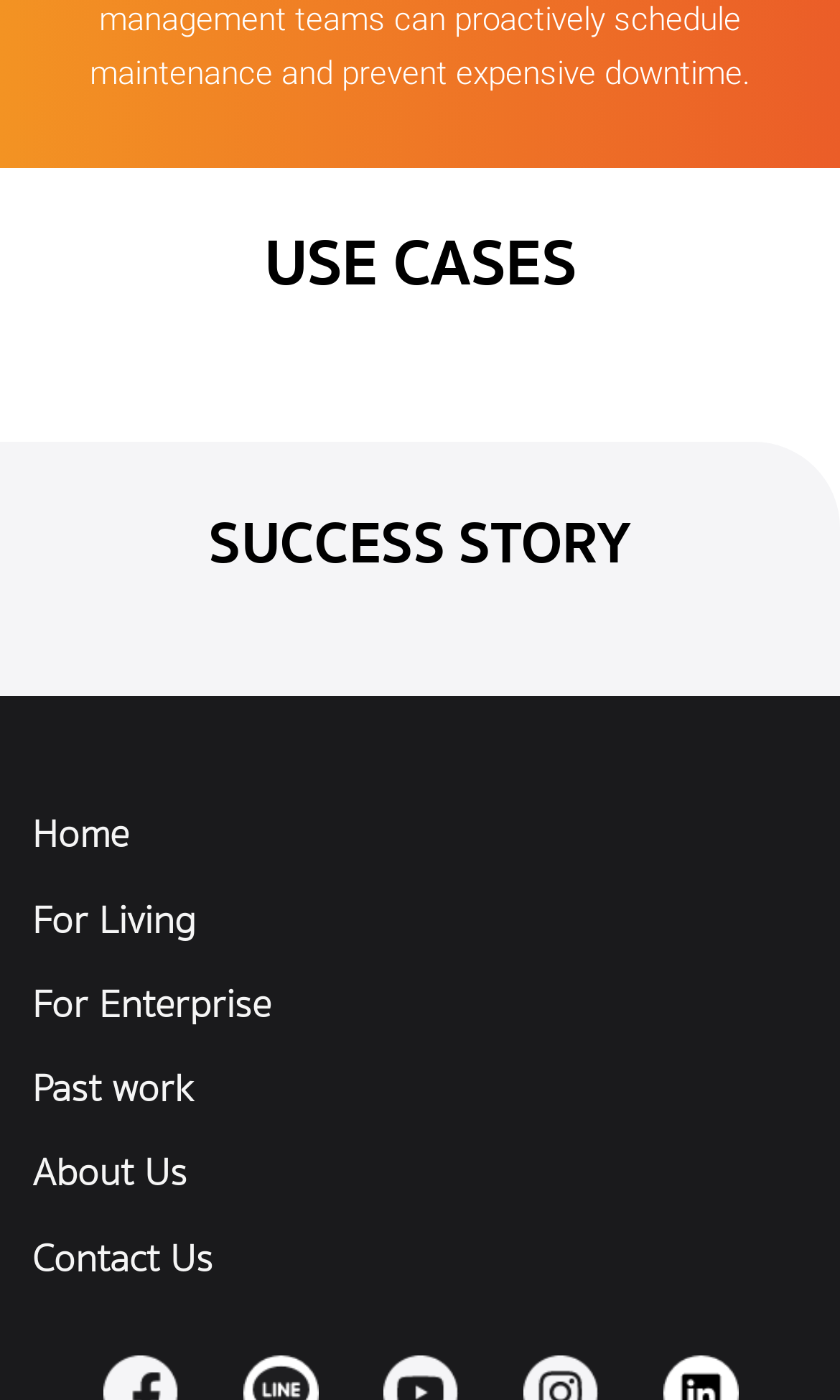Please answer the following question using a single word or phrase: What is shown in the image below the 'Top,Down,Footage,Of,A,Busy,Corporate,Office,With,Tow' link?

Corporate office